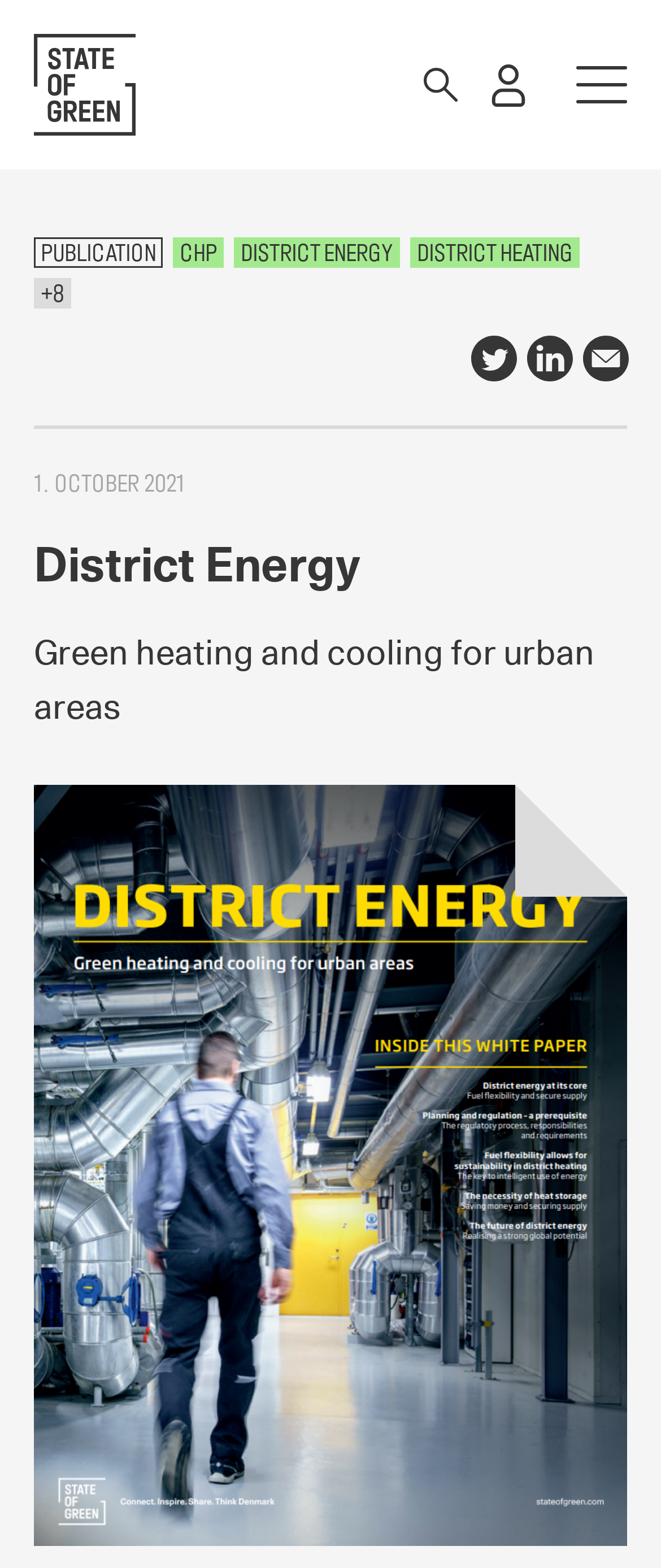How many categories are listed in the top section?
Please answer the question as detailed as possible based on the image.

I counted the number of static text elements in the top section, which are 'PUBLICATION', 'CHP', 'DISTRICT ENERGY', and 'DISTRICT HEATING', to arrive at the answer.